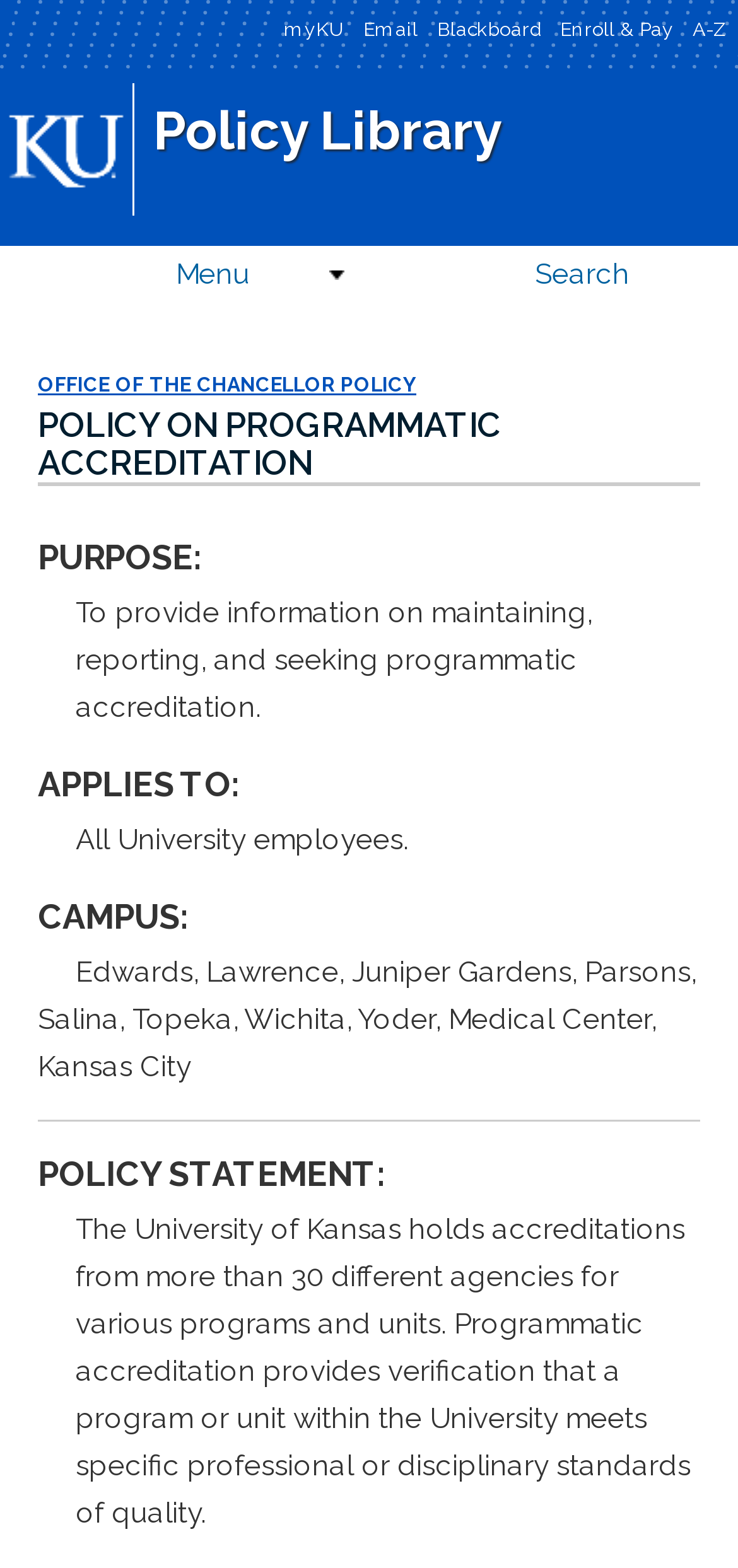Please determine the main heading text of this webpage.

POLICY ON PROGRAMMATIC ACCREDITATION